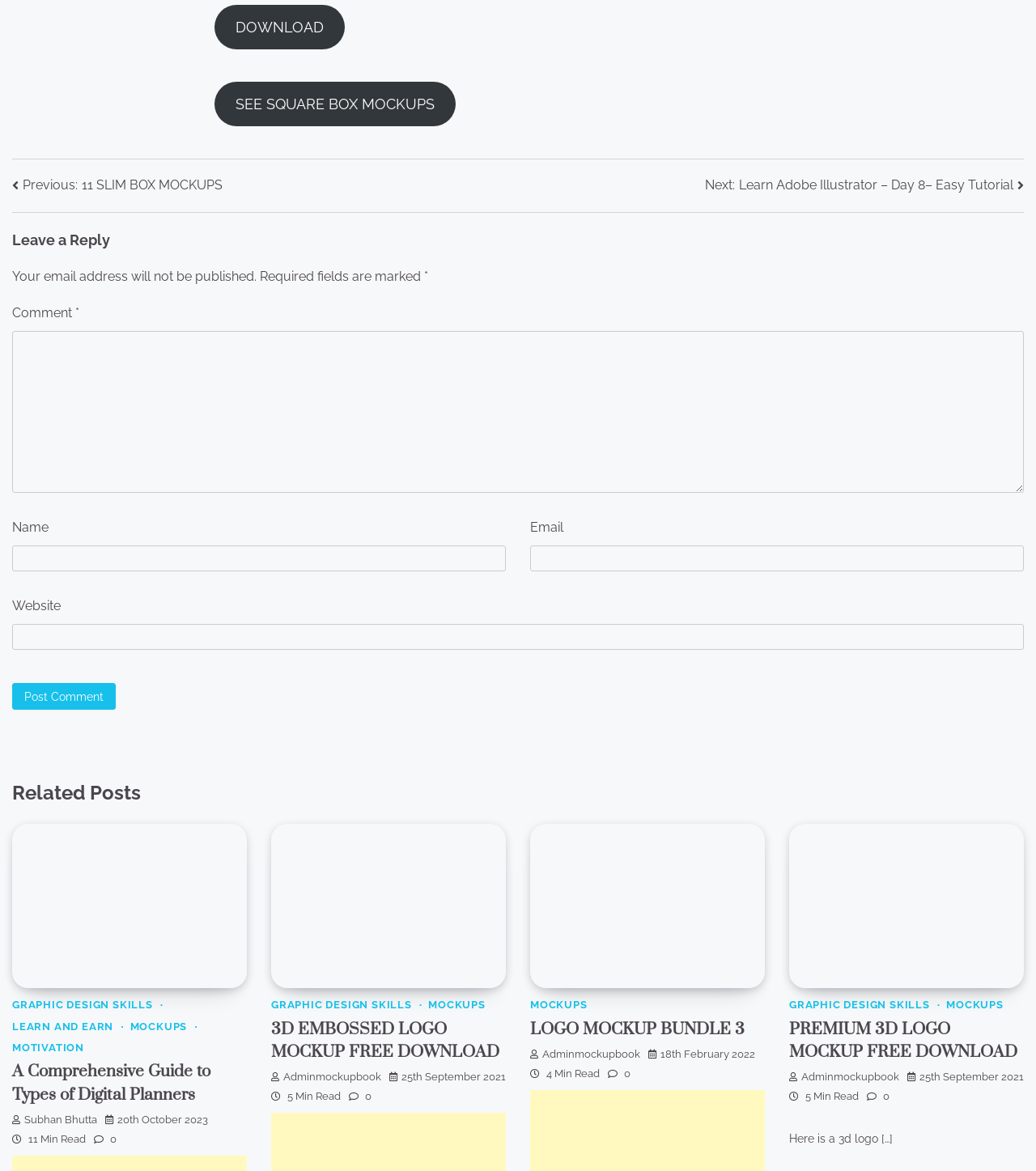Please mark the clickable region by giving the bounding box coordinates needed to complete this instruction: "Enter a comment in the 'Comment' field".

[0.012, 0.283, 0.988, 0.421]